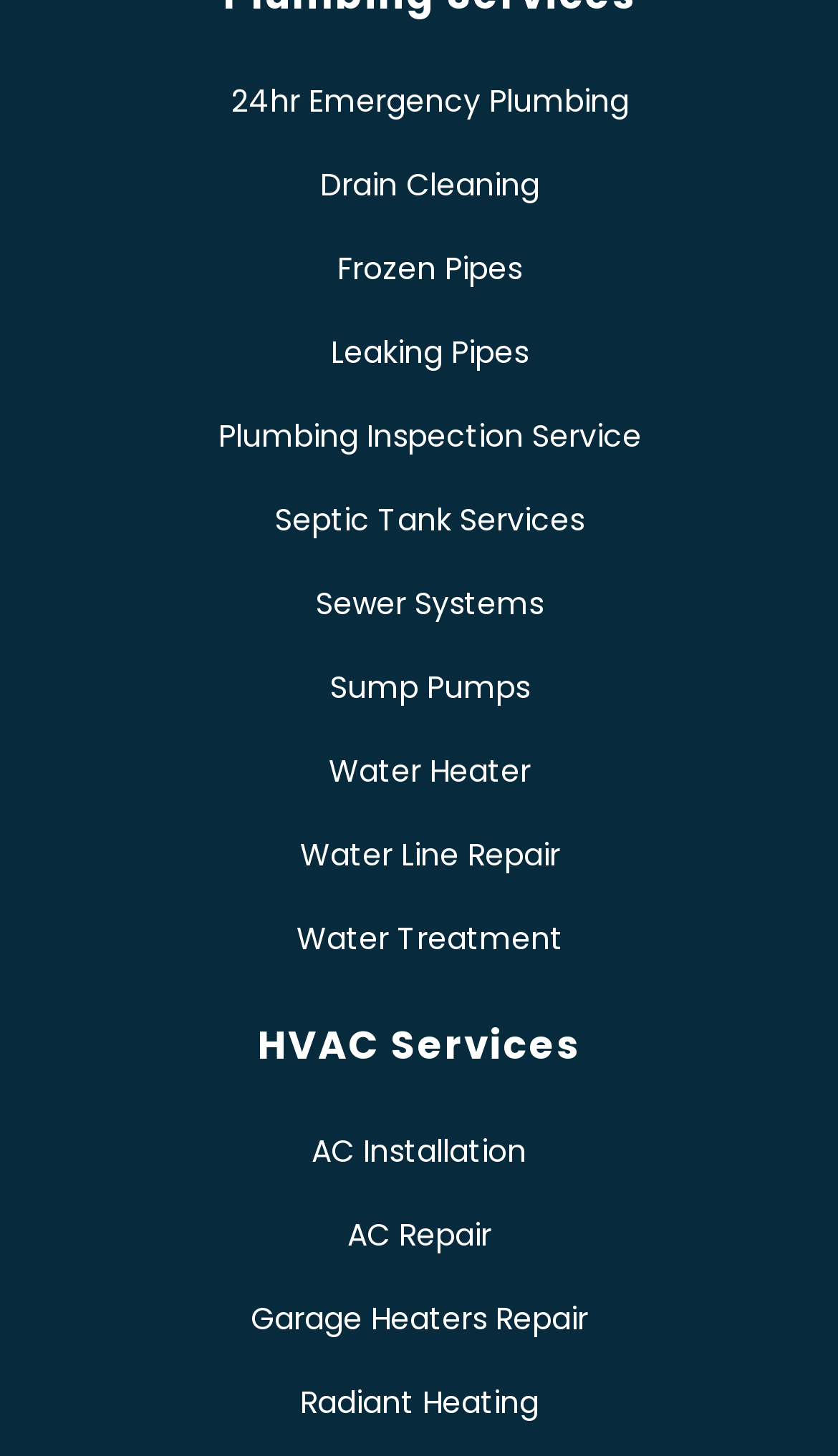Please find the bounding box coordinates of the element that you should click to achieve the following instruction: "Learn about Water Heater". The coordinates should be presented as four float numbers between 0 and 1: [left, top, right, bottom].

[0.077, 0.515, 0.949, 0.546]